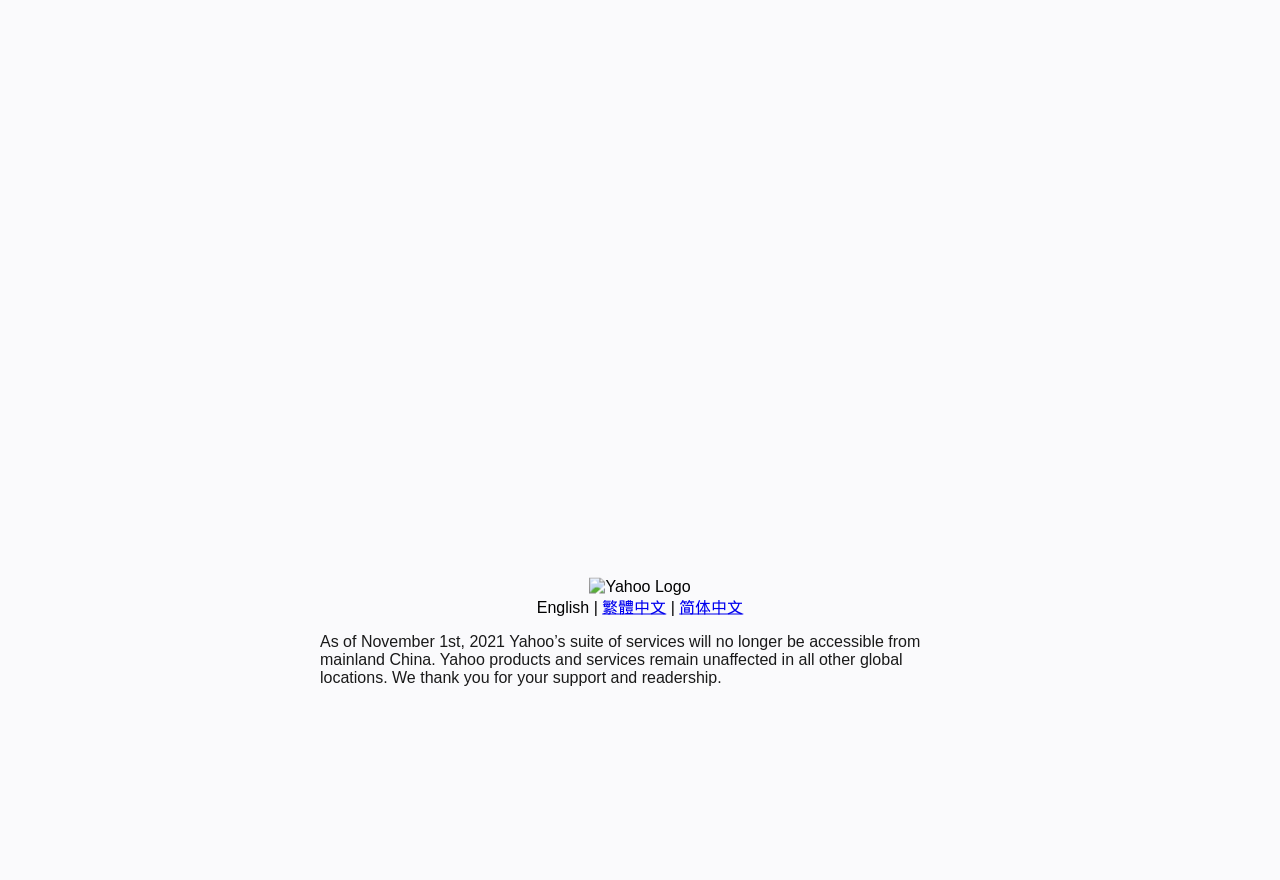Identify the bounding box for the UI element that is described as follows: "繁體中文".

[0.47, 0.68, 0.52, 0.699]